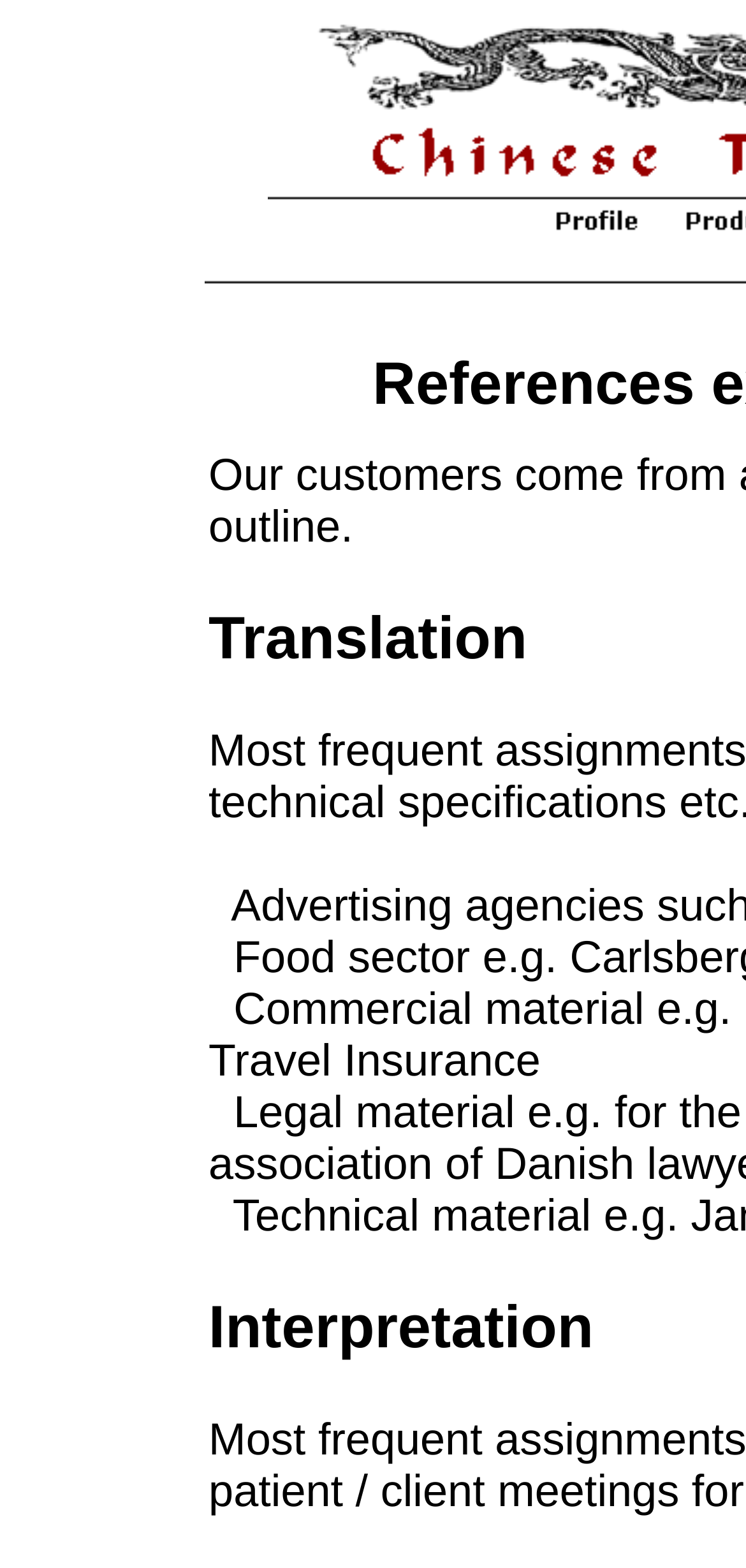Give a short answer using one word or phrase for the question:
What is the text below the images?

Interpretation